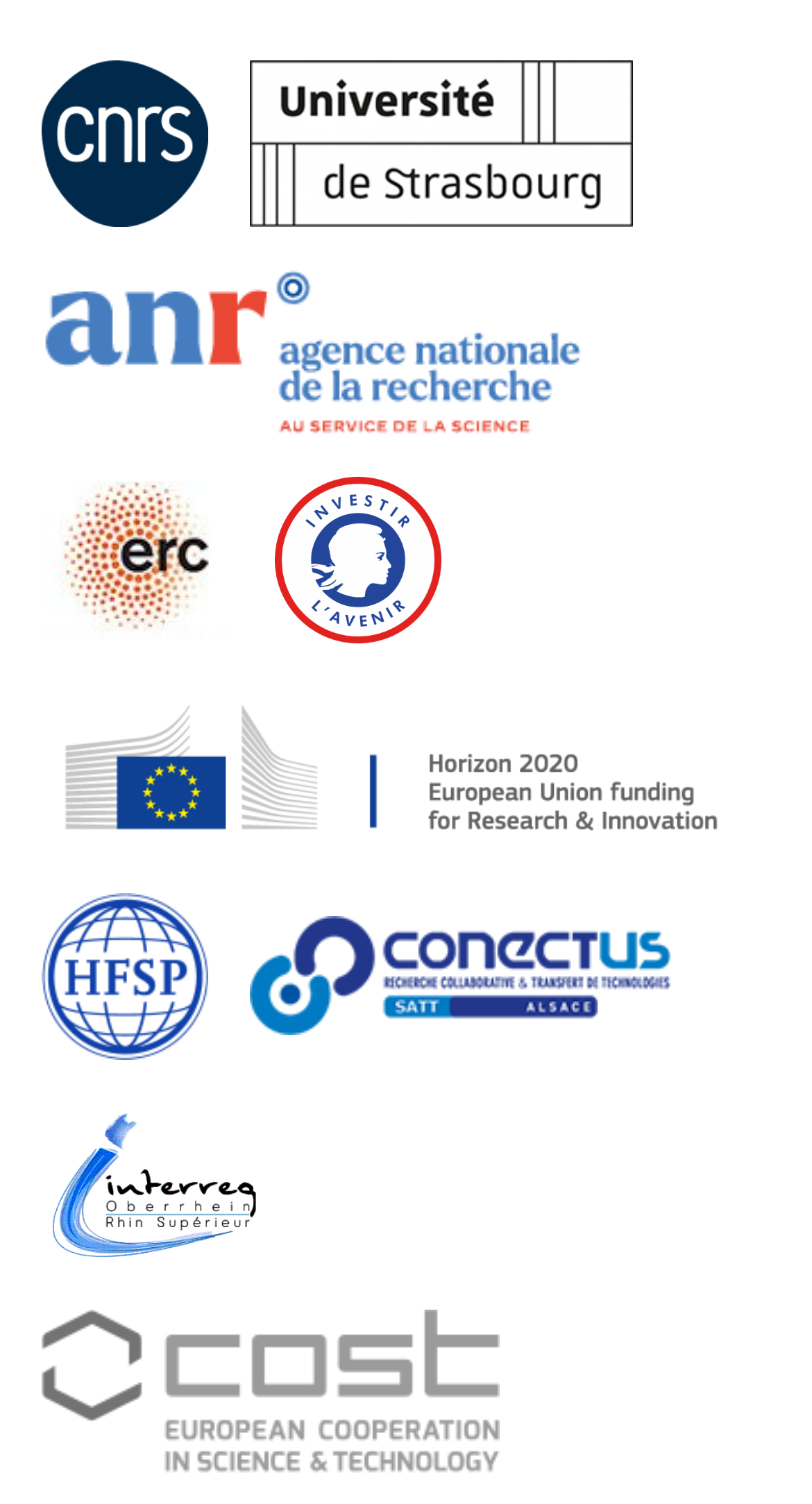Give a one-word or short-phrase answer to the following question: 
What is the position of the 'cost-actions' link on the webpage?

Bottom